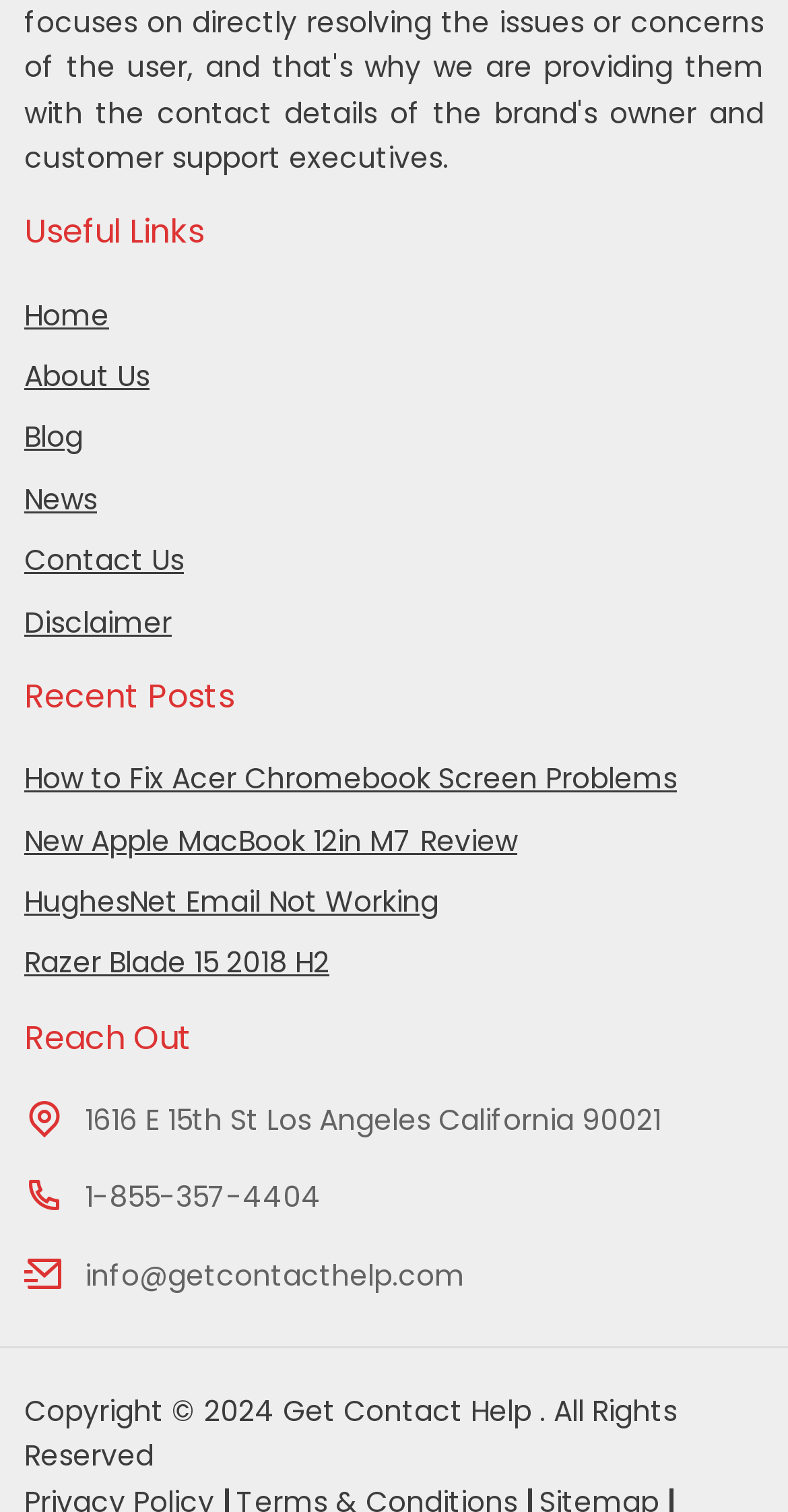Extract the bounding box coordinates for the HTML element that matches this description: "Home". The coordinates should be four float numbers between 0 and 1, i.e., [left, top, right, bottom].

[0.031, 0.195, 0.138, 0.221]